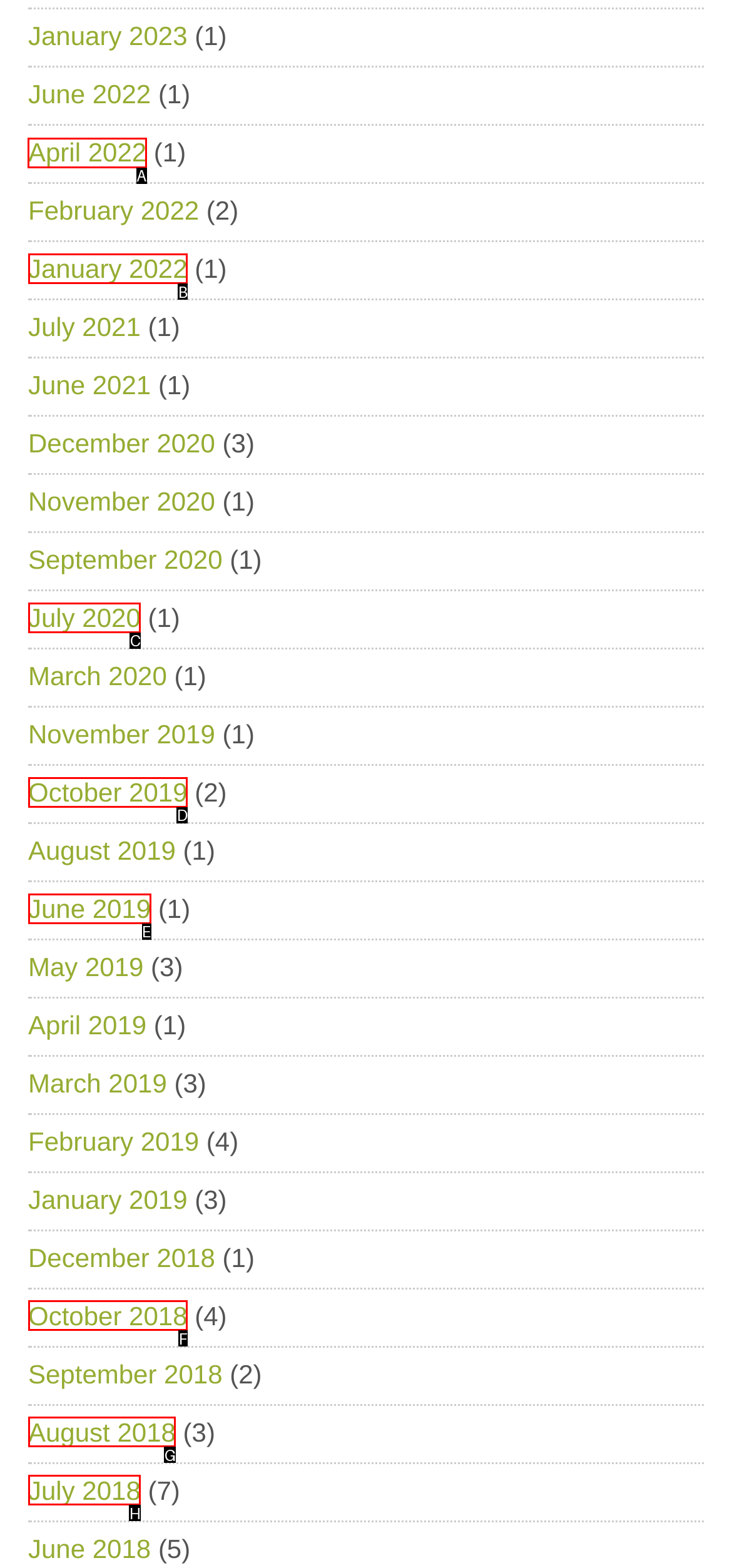Identify the correct option to click in order to accomplish the task: View April 2022 Provide your answer with the letter of the selected choice.

A